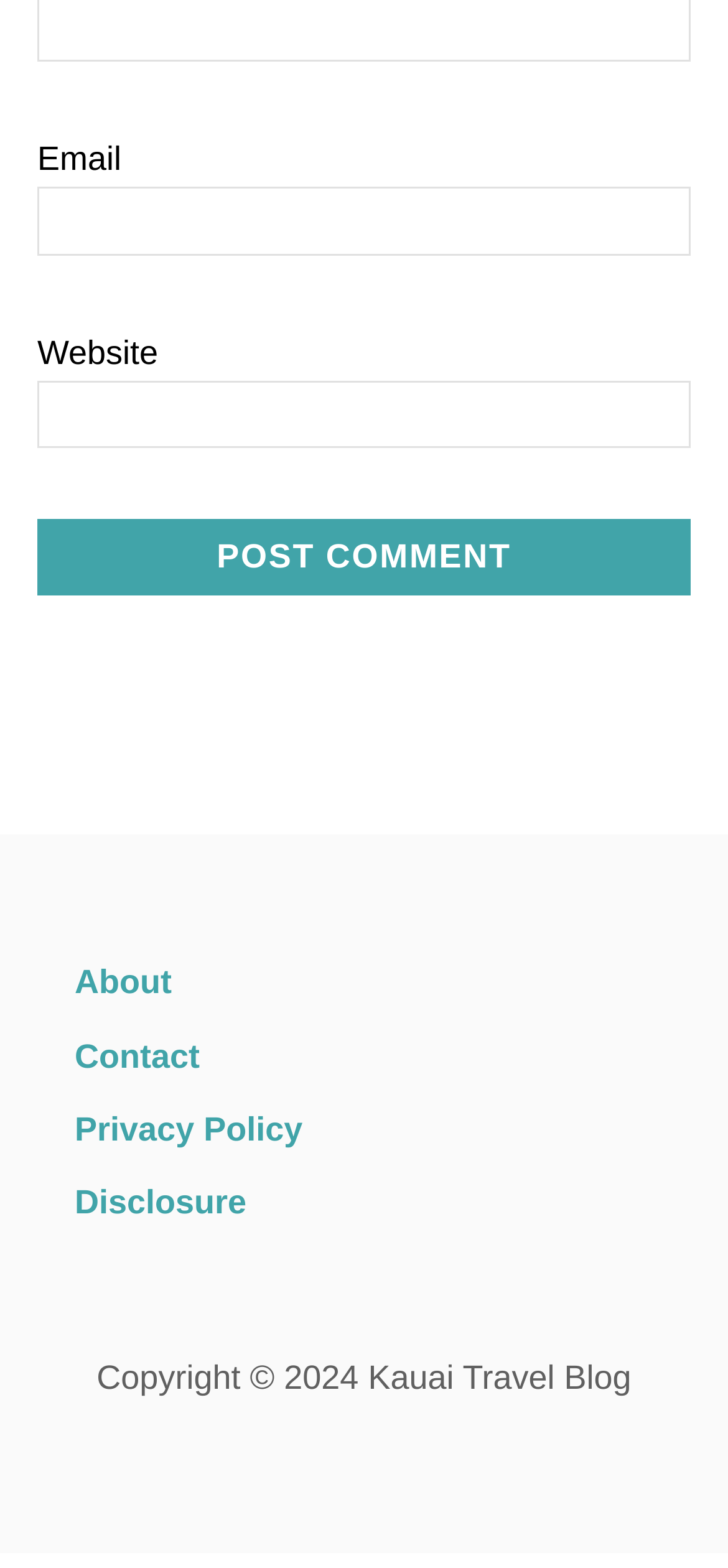For the element described, predict the bounding box coordinates as (top-left x, top-left y, bottom-right x, bottom-right y). All values should be between 0 and 1. Element description: name="submit" value="Post Comment"

[0.051, 0.341, 0.949, 0.39]